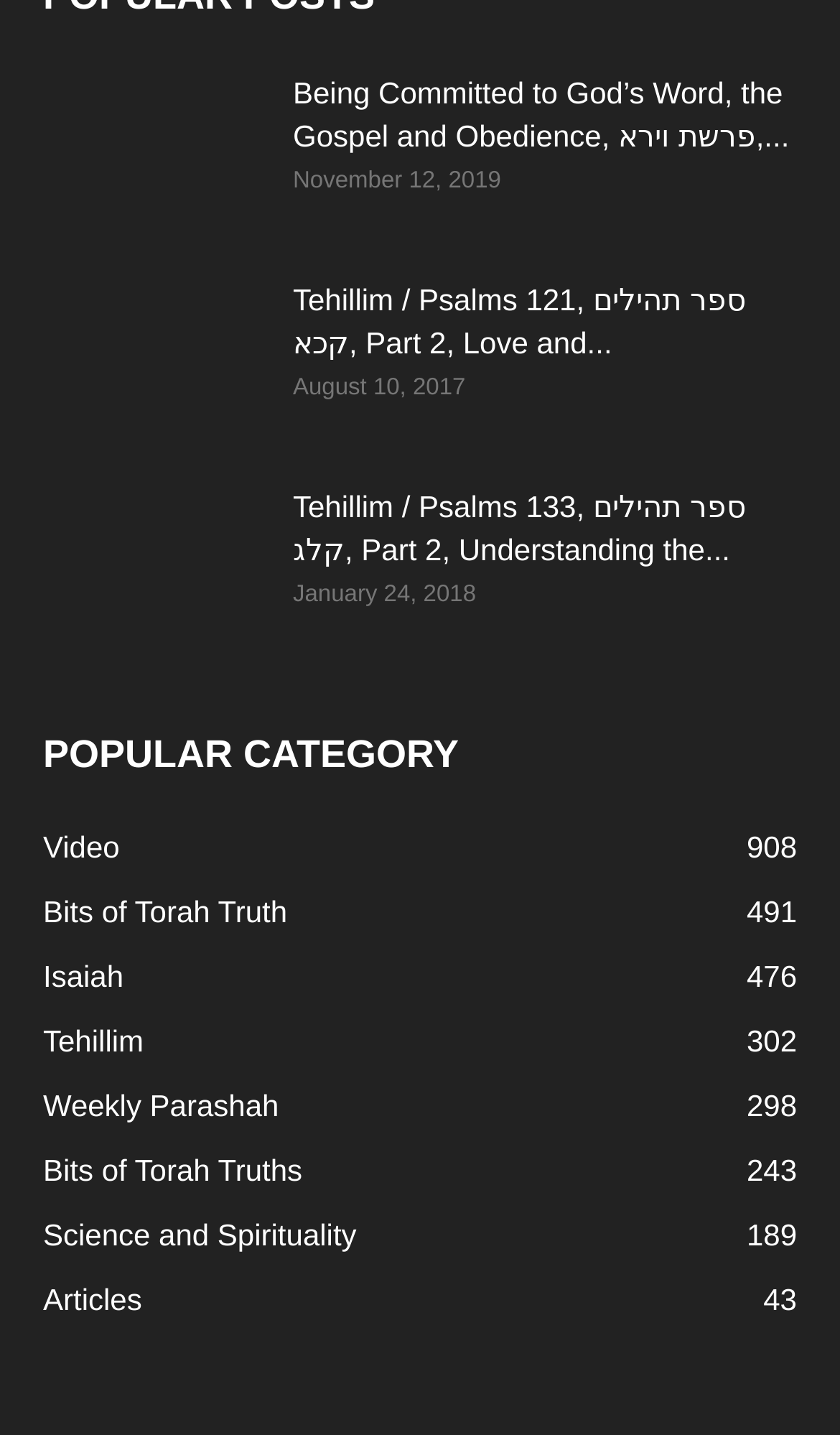Reply to the question with a single word or phrase:
What is the title of the second article?

Tehillim / Psalms 121, ספר תהילים קכא, Part 2, Love and the Emotionally Unavailable